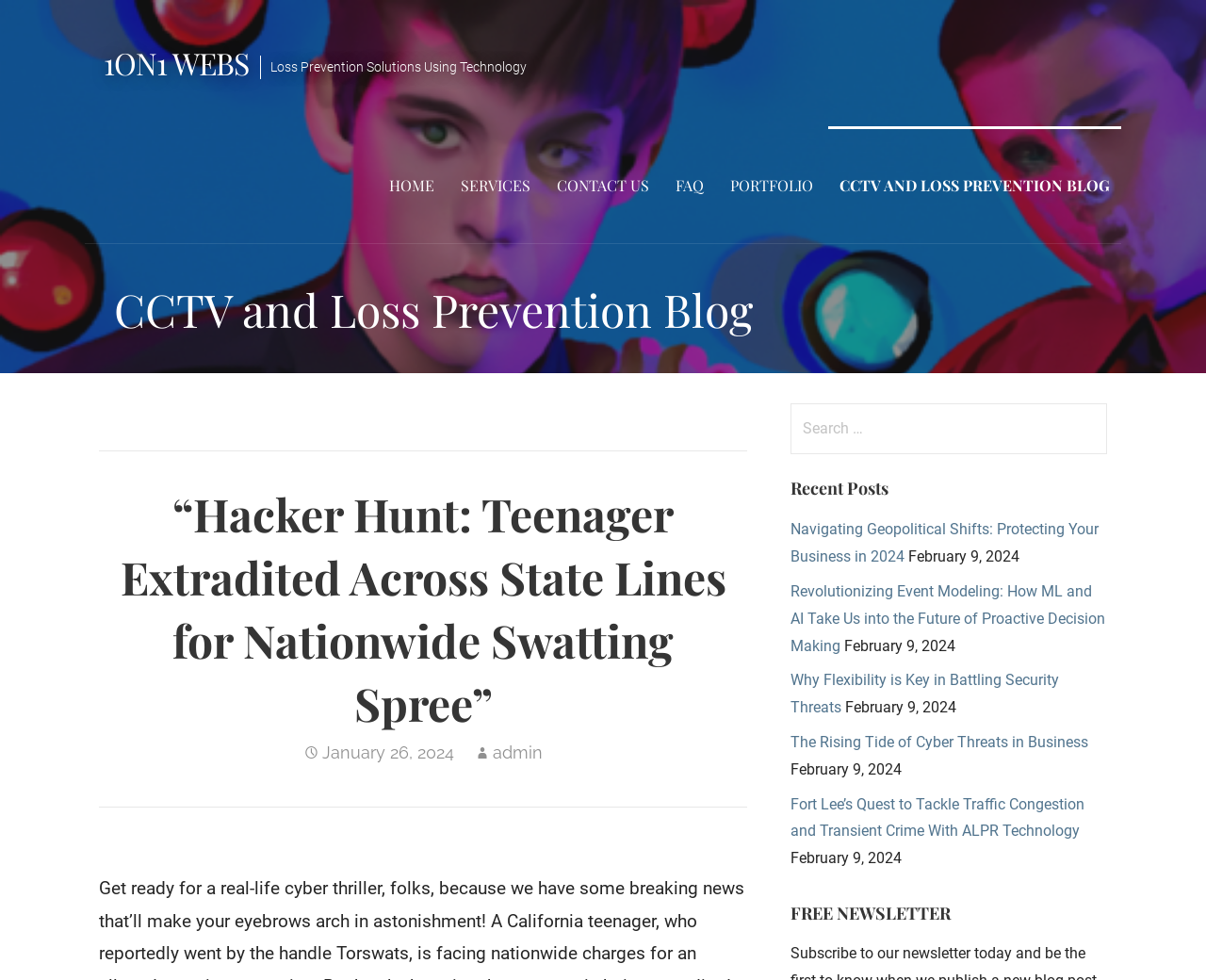From the image, can you give a detailed response to the question below:
How many navigation links are there?

There are 7 navigation links at the top of the webpage, which are 'HOME', 'SERVICES', 'CONTACT US', 'FAQ', 'PORTFOLIO', 'CCTV AND LOSS PREVENTION BLOG', and they are all in link format.